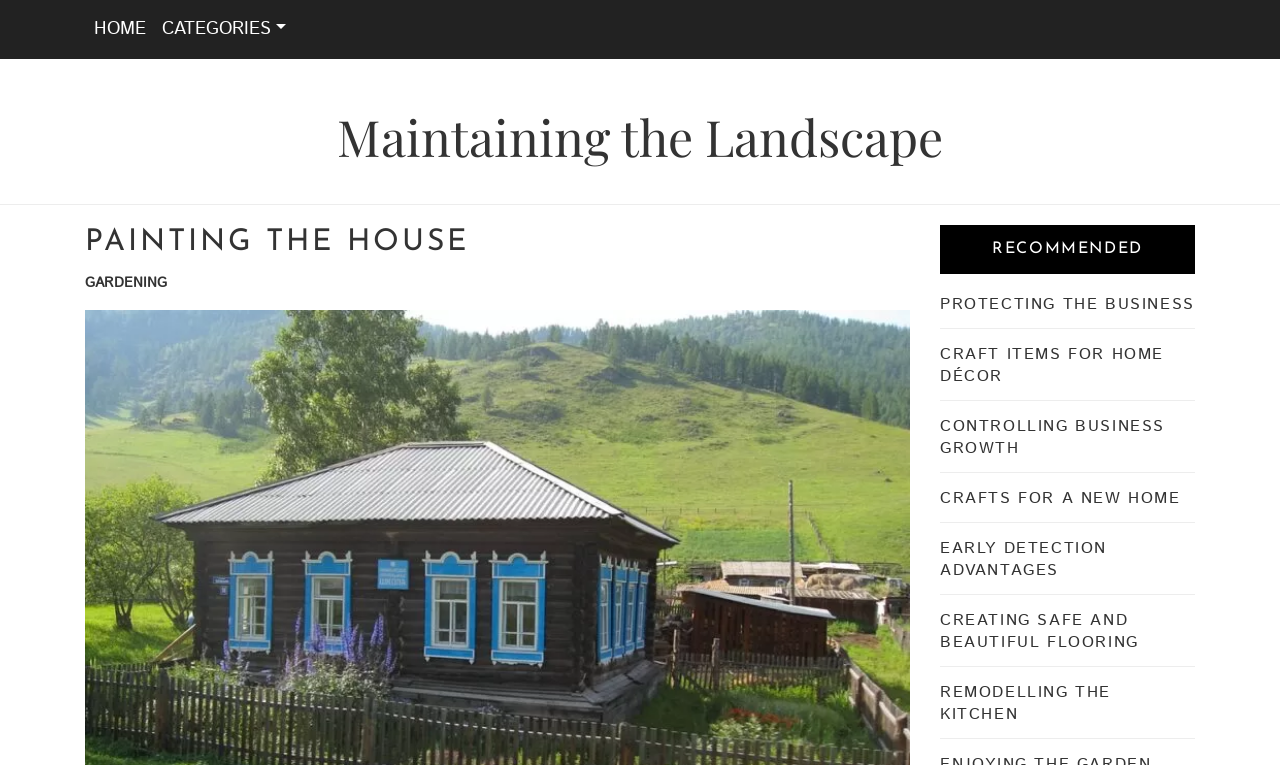How many links are there under 'CRAFT ITEMS FOR HOME DÉCOR'?
Based on the image, provide a one-word or brief-phrase response.

1